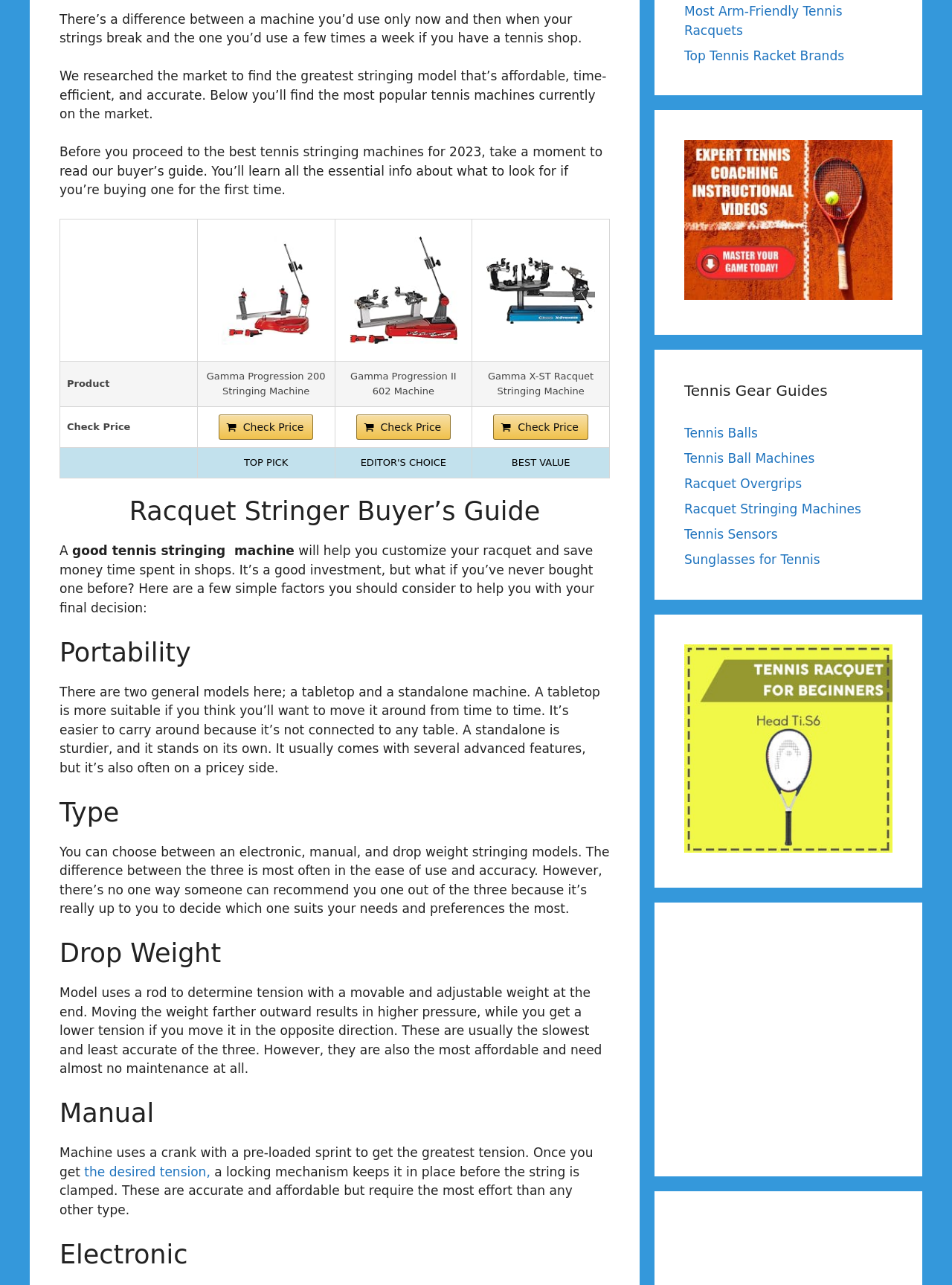Determine the bounding box coordinates of the UI element described below. Use the format (top-left x, top-left y, bottom-right x, bottom-right y) with floating point numbers between 0 and 1: Tennis Ball Machines

[0.719, 0.351, 0.856, 0.363]